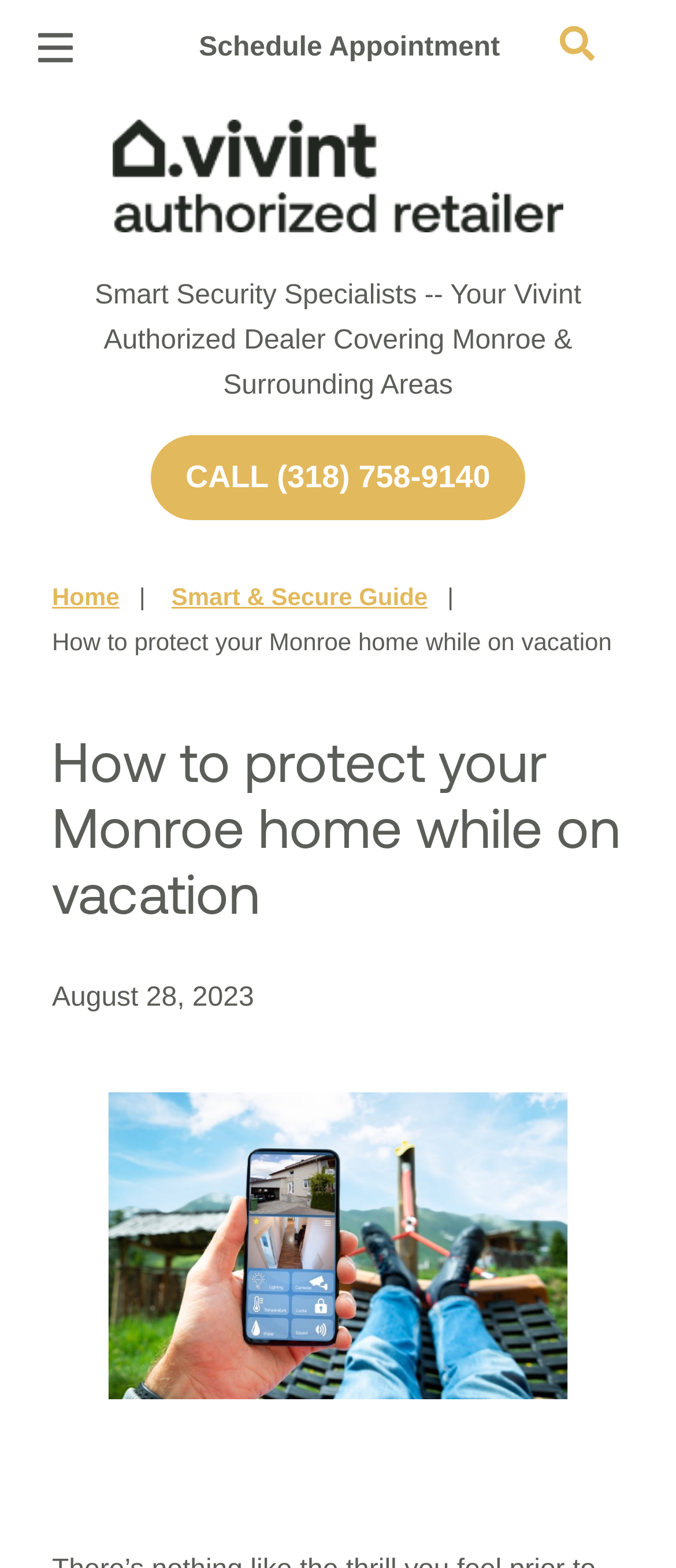What is the purpose of the button with the text 'Open Menu'?
Using the image as a reference, answer with just one word or a short phrase.

To open a menu